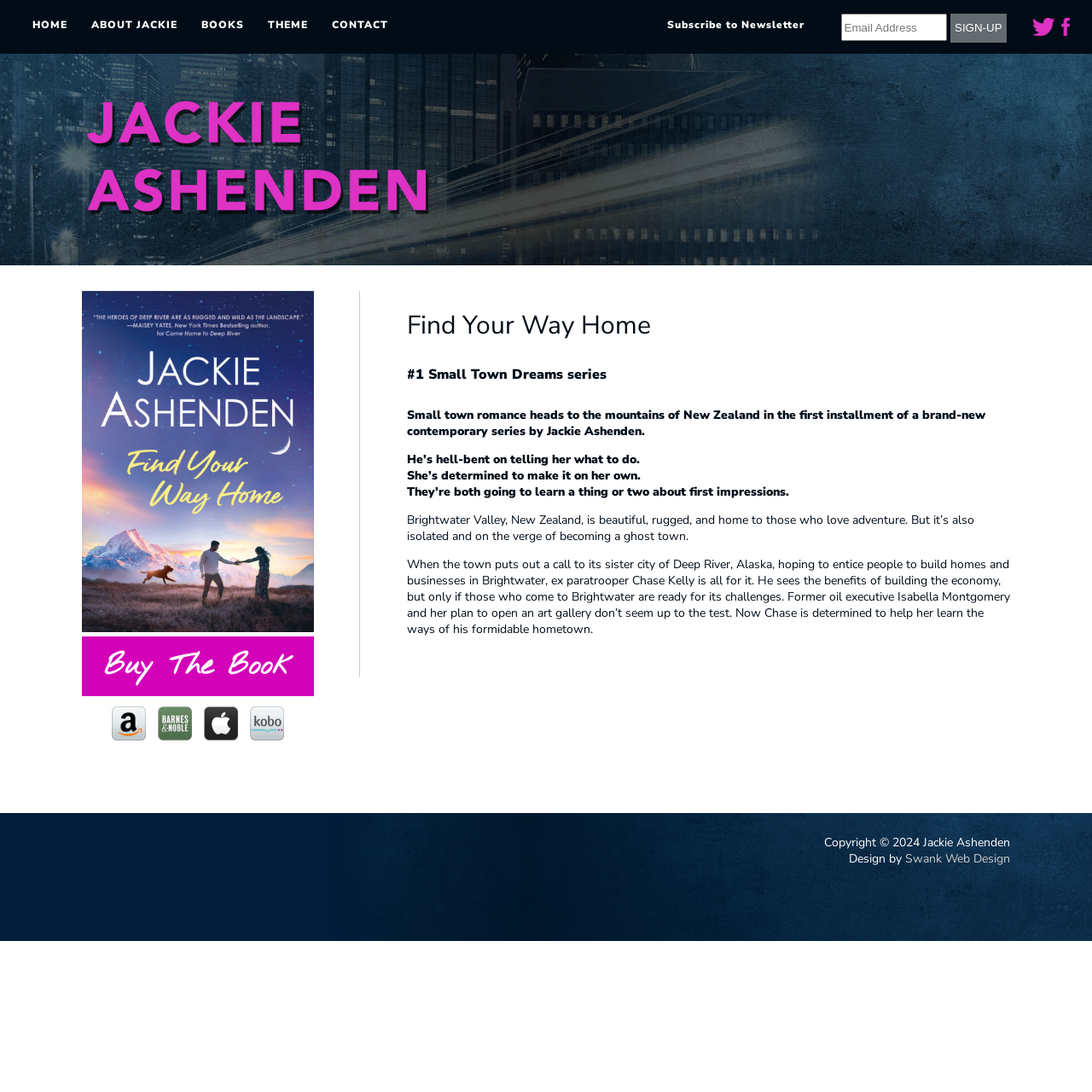Bounding box coordinates are specified in the format (top-left x, top-left y, bottom-right x, bottom-right y). All values are floating point numbers bounded between 0 and 1. Please provide the bounding box coordinate of the region this sentence describes: Swank Web Design

[0.829, 0.779, 0.925, 0.794]